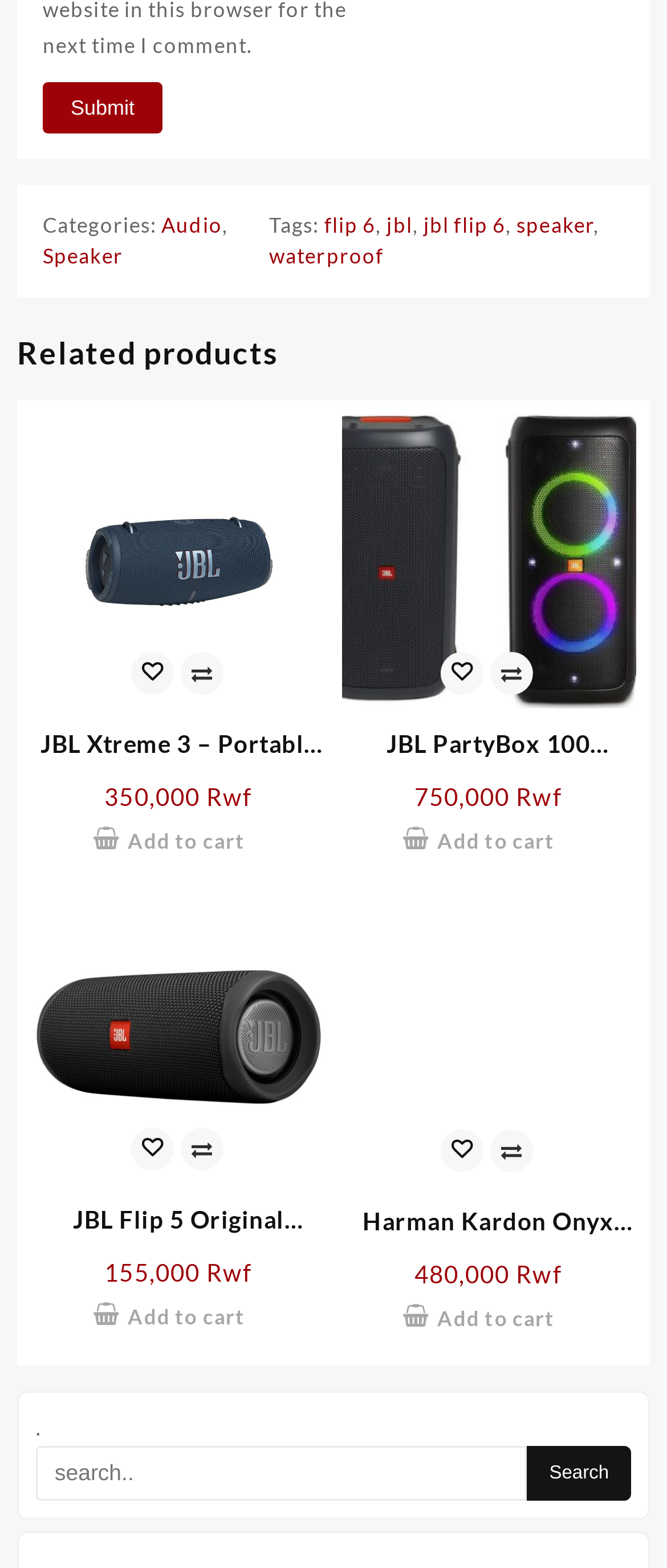Respond with a single word or phrase:
How many products are listed on this webpage?

4